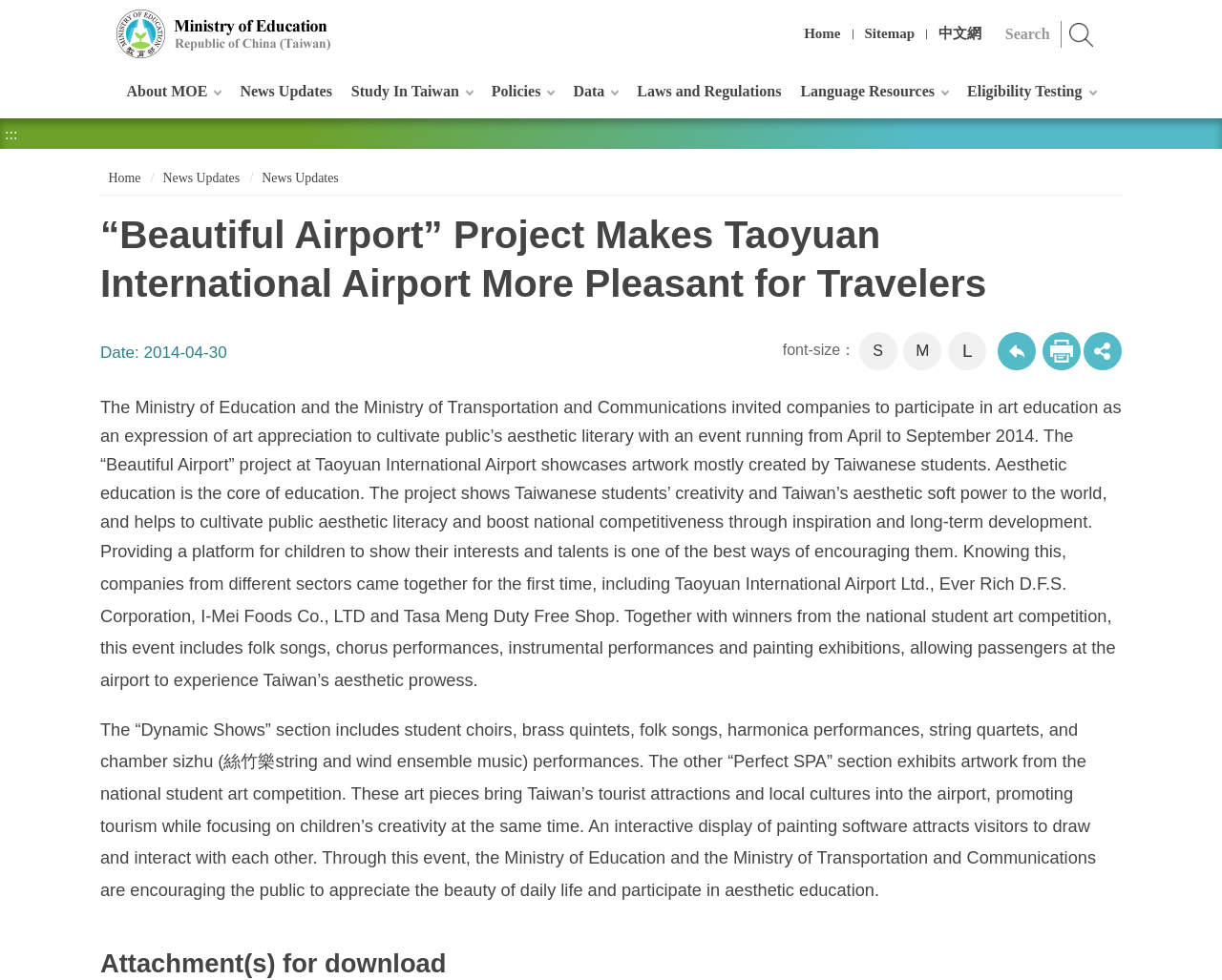Using the information in the image, give a detailed answer to the following question: How many links are there in the top navigation menu?

I counted the links in the top navigation menu by looking at the links 'Home', 'Sitemap', '中文網', and 'About MOE', which are located at the top of the webpage, and found that there are 4 links in total.